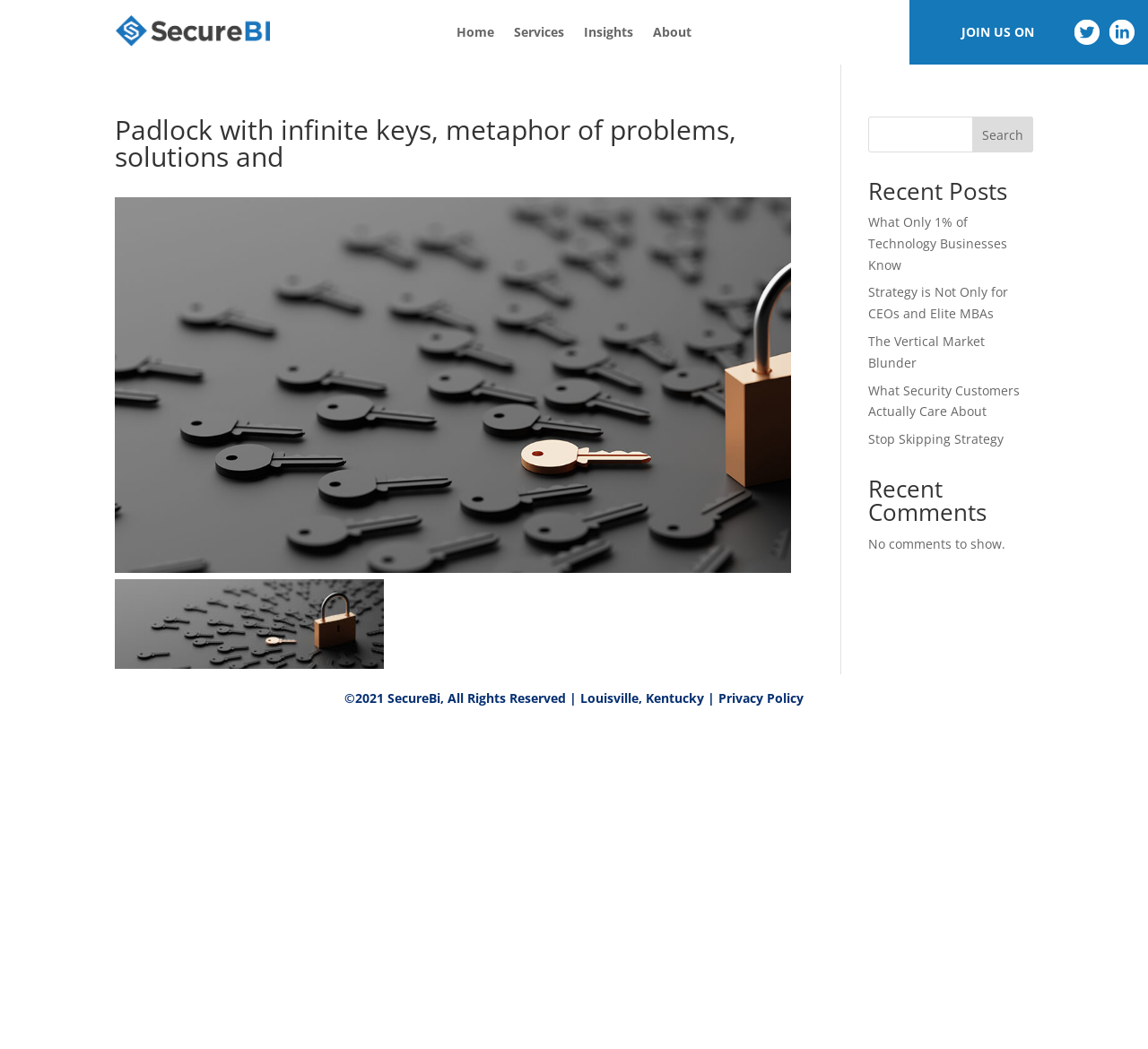How many recent posts are listed?
Please give a detailed and elaborate answer to the question based on the image.

There are five recent posts listed on the webpage, which are 'What Only 1% of Technology Businesses Know', 'Strategy is Not Only for CEOs and Elite MBAs', 'The Vertical Market Blunder', 'What Security Customers Actually Care About', and 'Stop Skipping Strategy'. These posts are listed under the 'Recent Posts' heading.